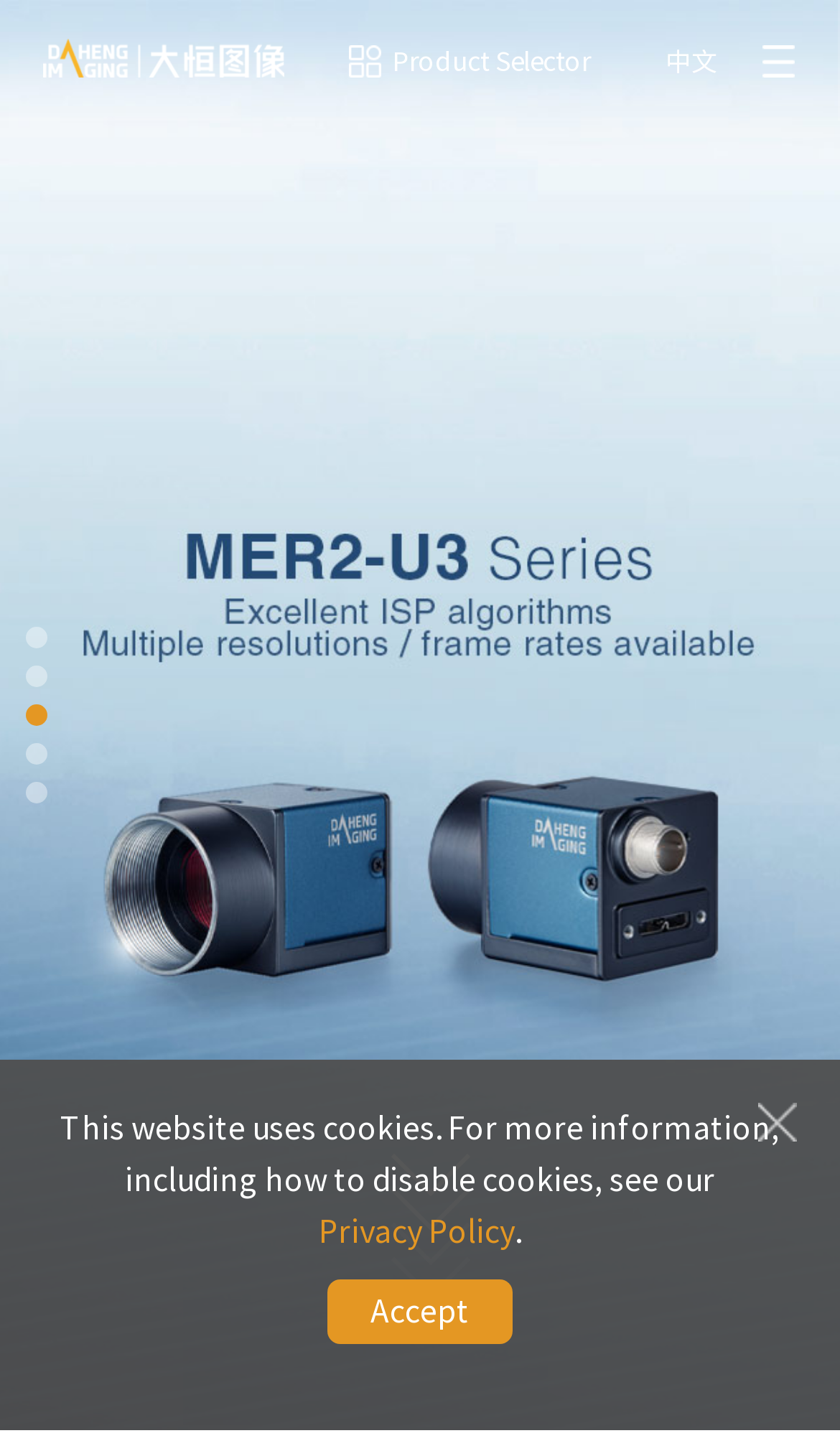Extract the bounding box coordinates for the HTML element that matches this description: "parent_node: Product Selector". The coordinates should be four float numbers between 0 and 1, i.e., [left, top, right, bottom].

[0.0, 0.0, 0.39, 0.083]